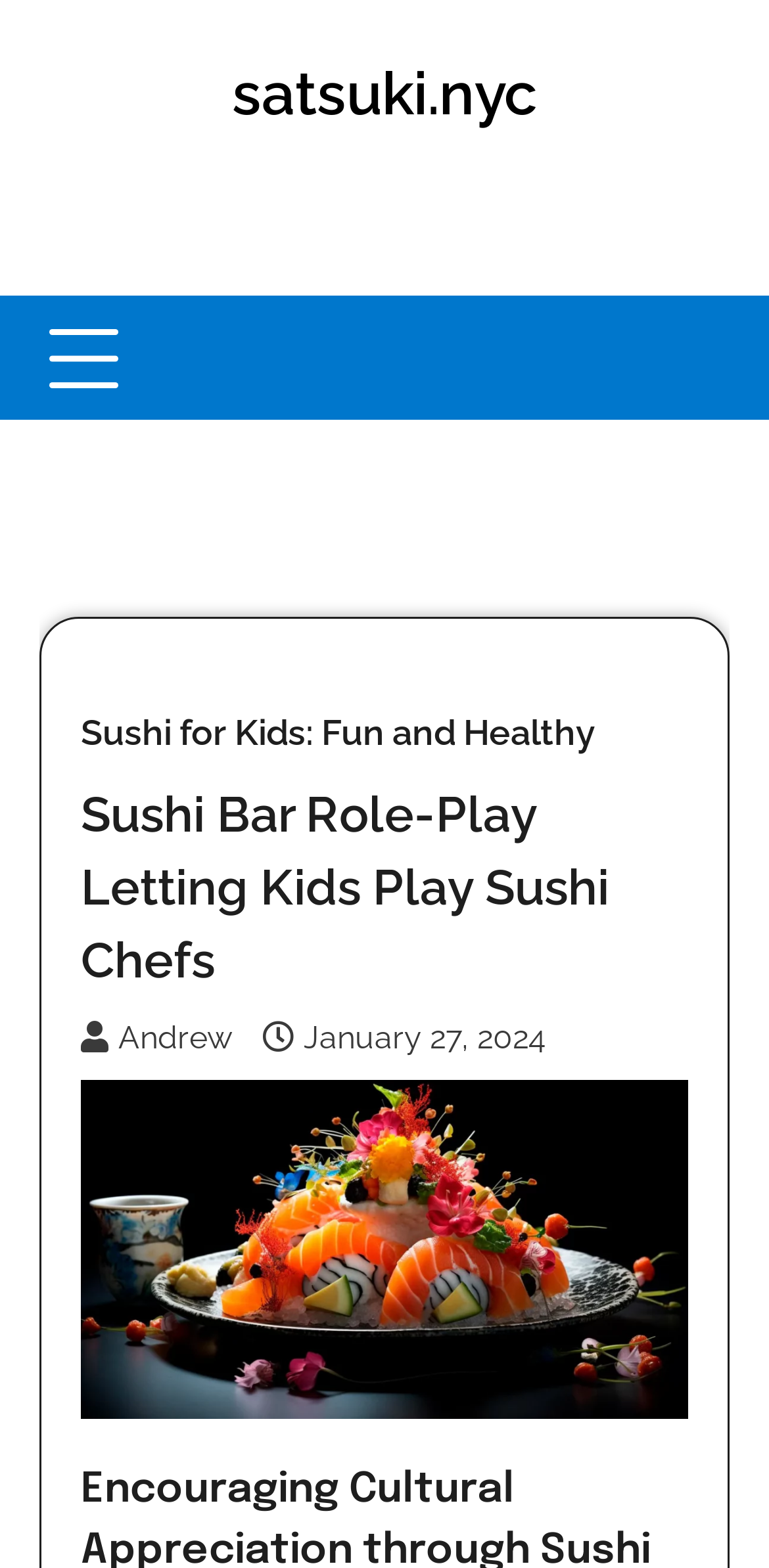Please provide a comprehensive response to the question below by analyzing the image: 
What is the topic of the article?

The topic of the article can be inferred by looking at the link element with the text 'Sushi for Kids: Fun and Healthy', which is a child element of the button element.